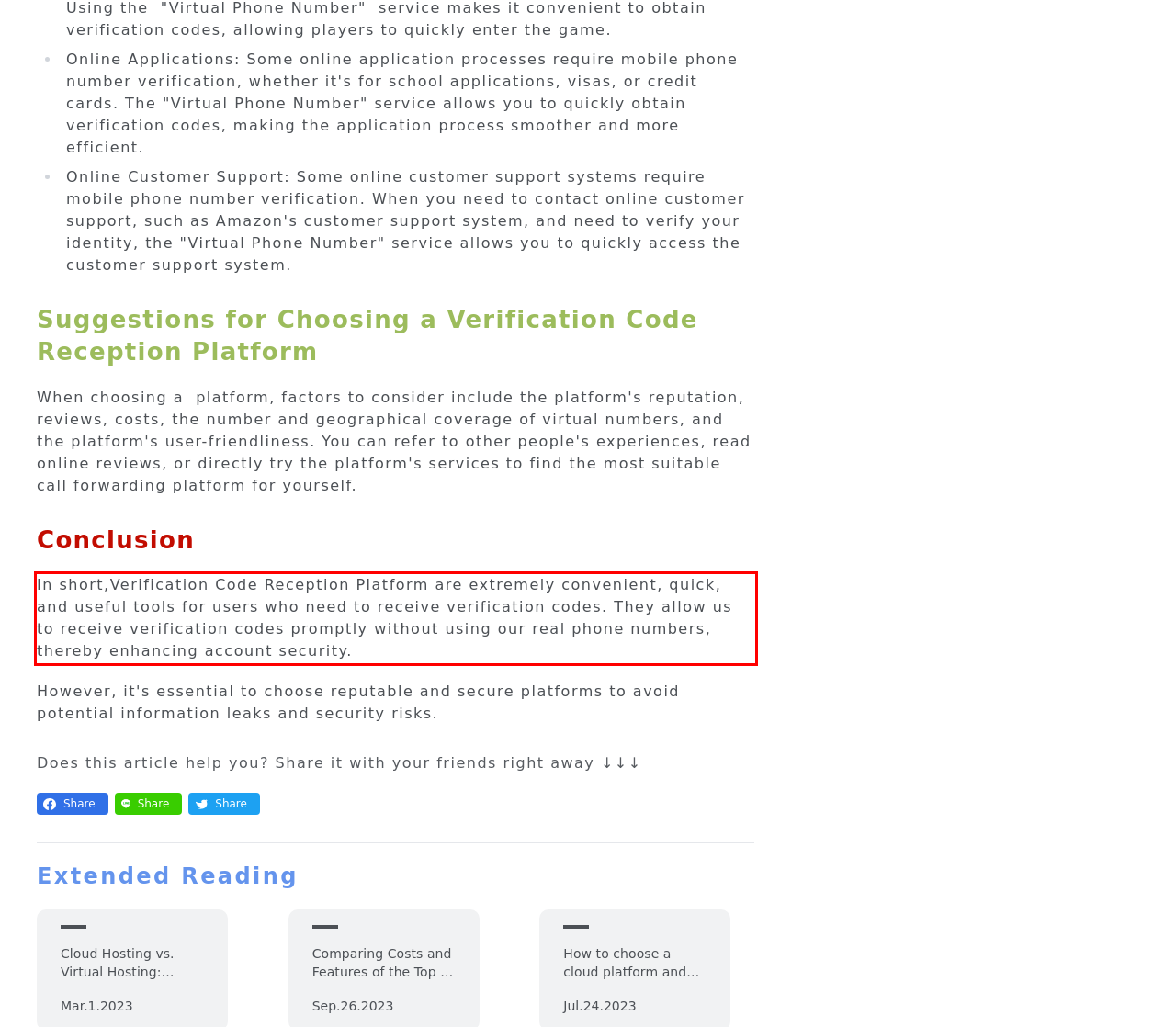View the screenshot of the webpage and identify the UI element surrounded by a red bounding box. Extract the text contained within this red bounding box.

In short,Verification Code Reception Platform are extremely convenient, quick, and useful tools for users who need to receive verification codes. They allow us to receive verification codes promptly without using our real phone numbers, thereby enhancing account security.